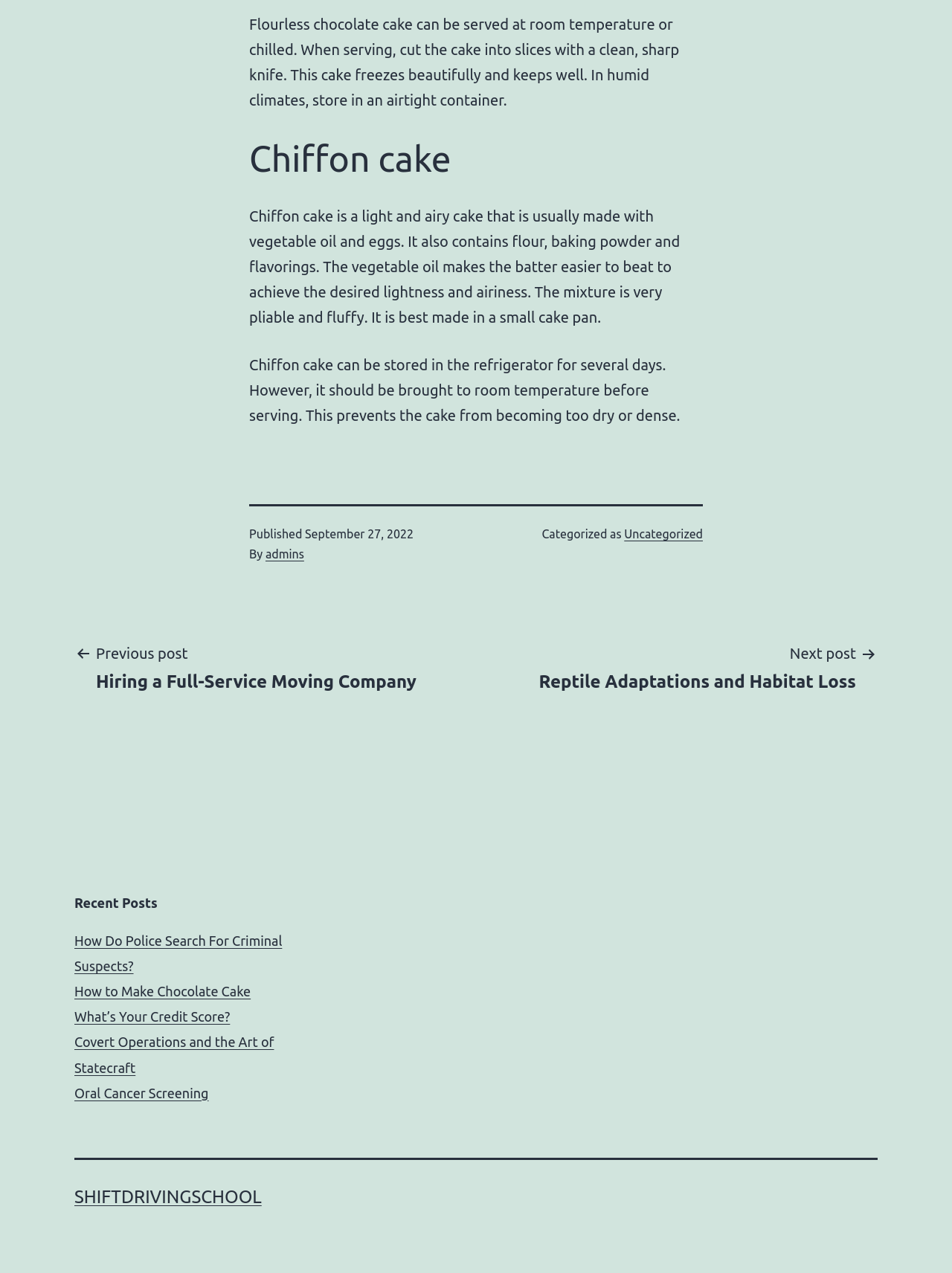Determine the bounding box coordinates for the UI element described. Format the coordinates as (top-left x, top-left y, bottom-right x, bottom-right y) and ensure all values are between 0 and 1. Element description: How to Make Chocolate Cake

[0.078, 0.773, 0.263, 0.784]